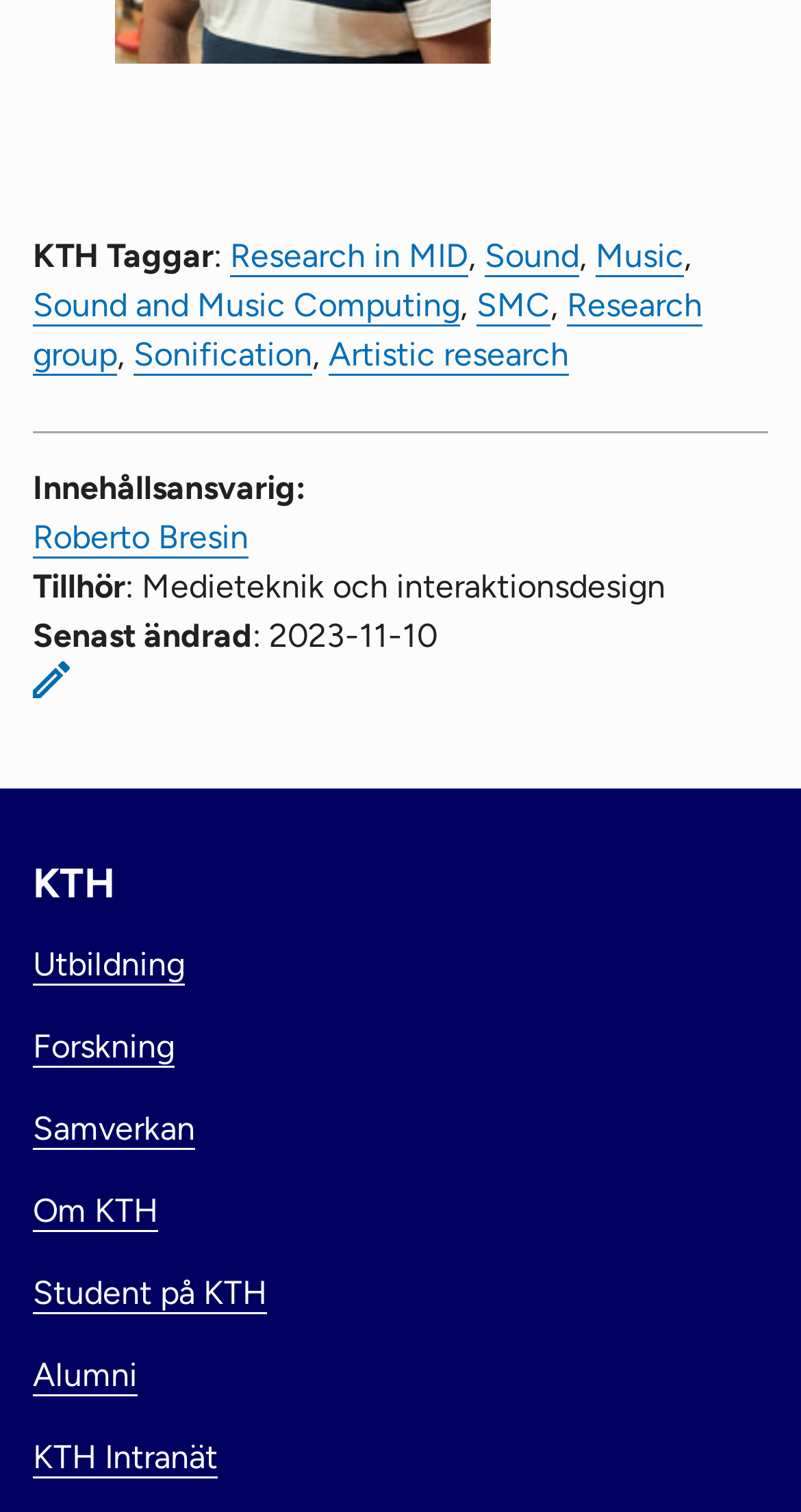Identify the bounding box coordinates for the UI element described as follows: "KTH Intranät". Ensure the coordinates are four float numbers between 0 and 1, formatted as [left, top, right, bottom].

[0.041, 0.951, 0.272, 0.977]